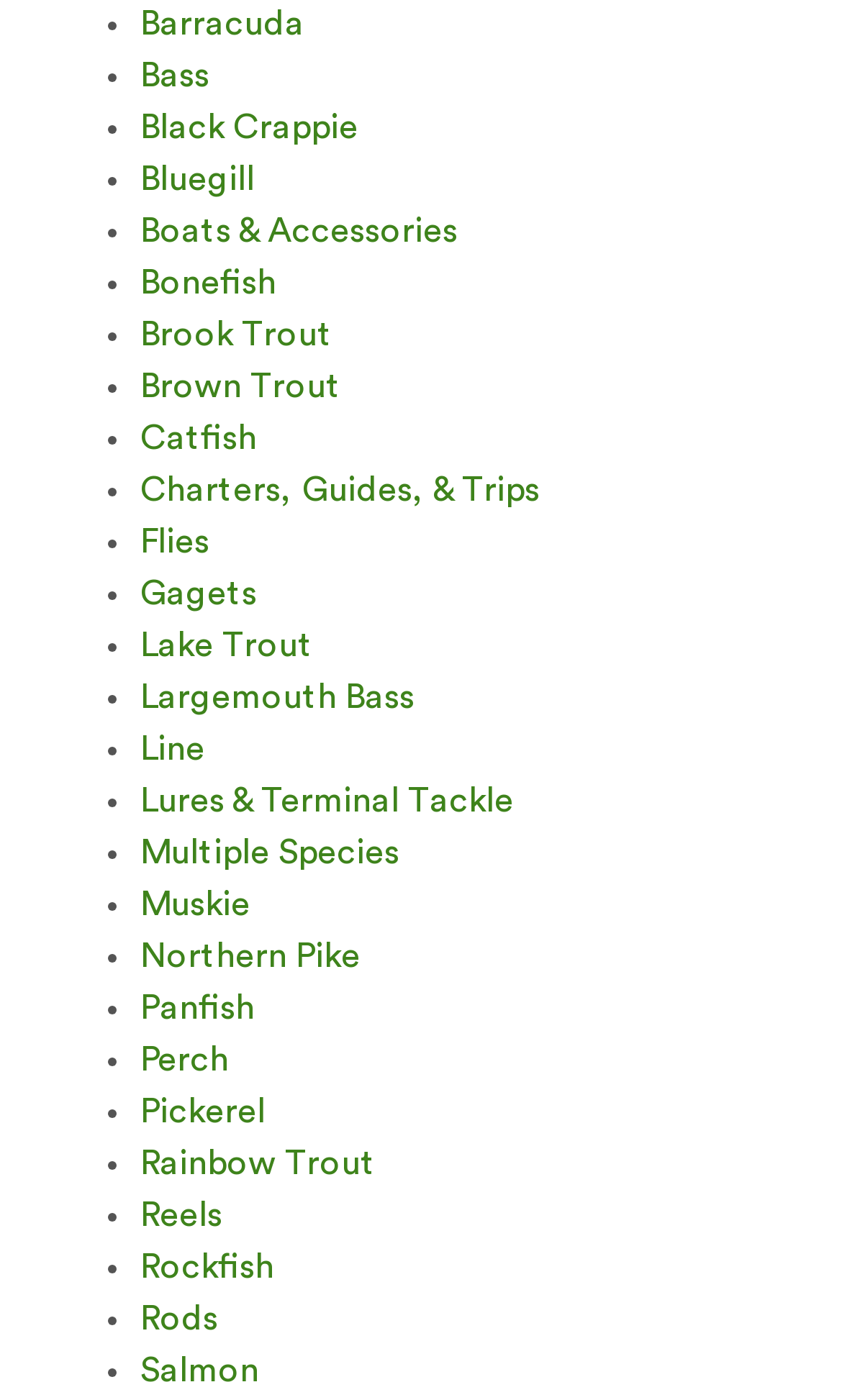Please give a succinct answer using a single word or phrase:
Are there any links related to fishing?

Yes